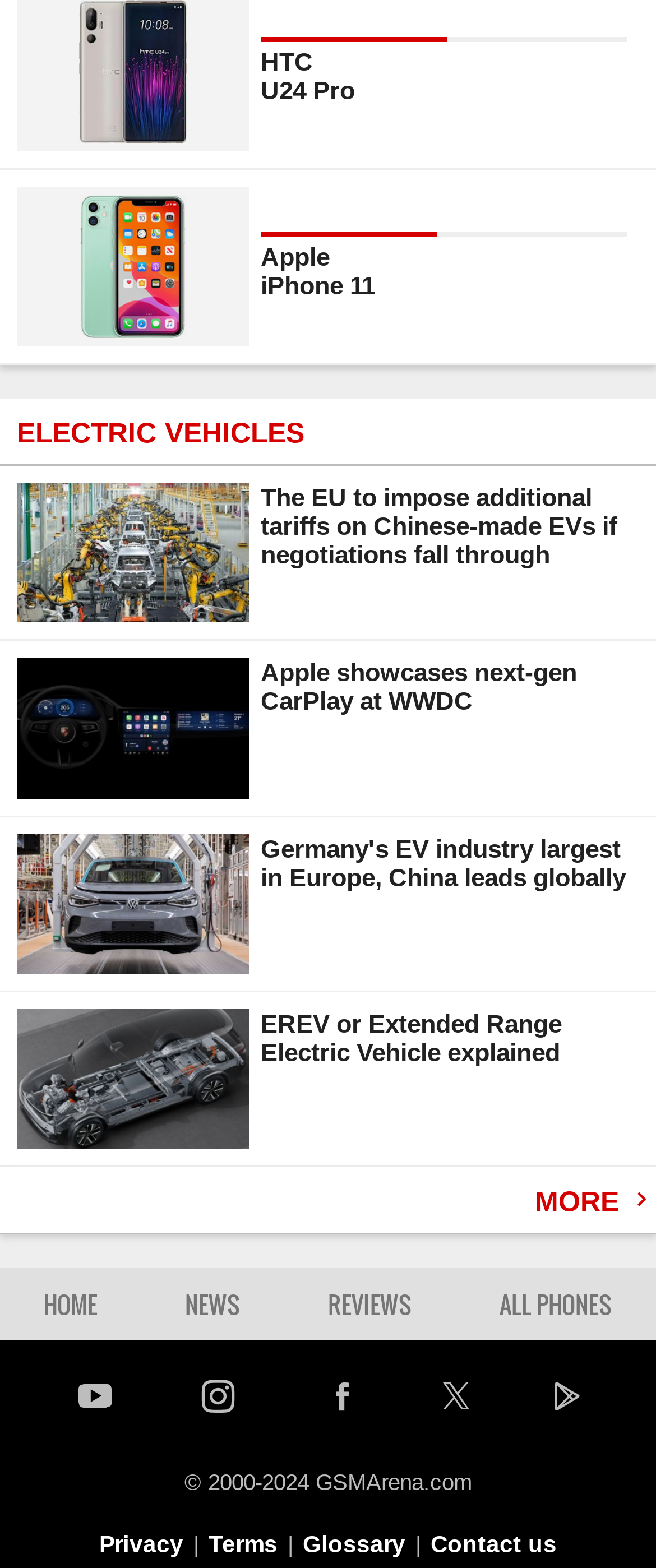Please determine the bounding box coordinates of the clickable area required to carry out the following instruction: "Click on Apple iPhone 11". The coordinates must be four float numbers between 0 and 1, represented as [left, top, right, bottom].

[0.0, 0.108, 1.0, 0.232]